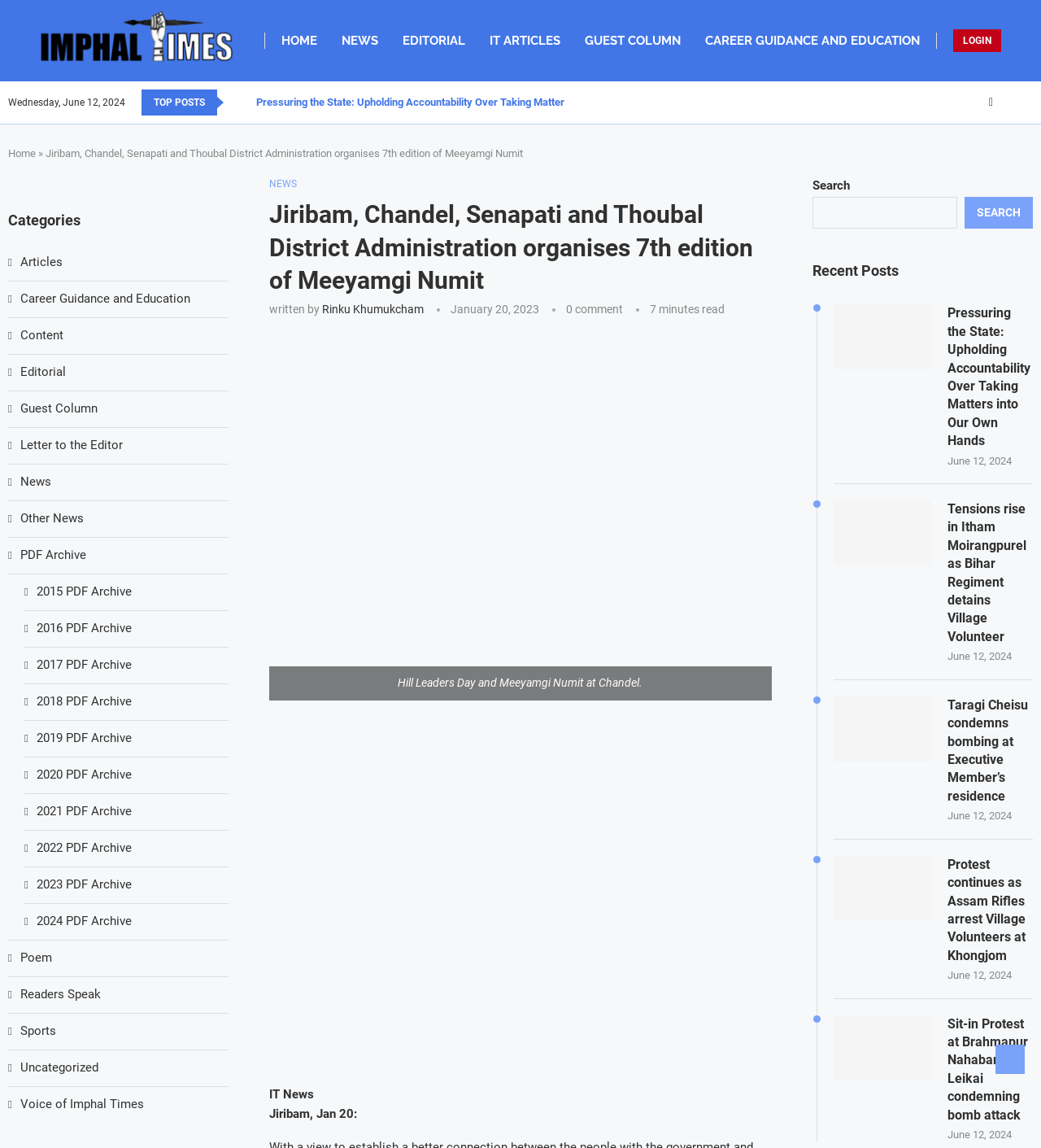Please identify the bounding box coordinates of the clickable area that will fulfill the following instruction: "Login to the website". The coordinates should be in the format of four float numbers between 0 and 1, i.e., [left, top, right, bottom].

[0.915, 0.026, 0.962, 0.045]